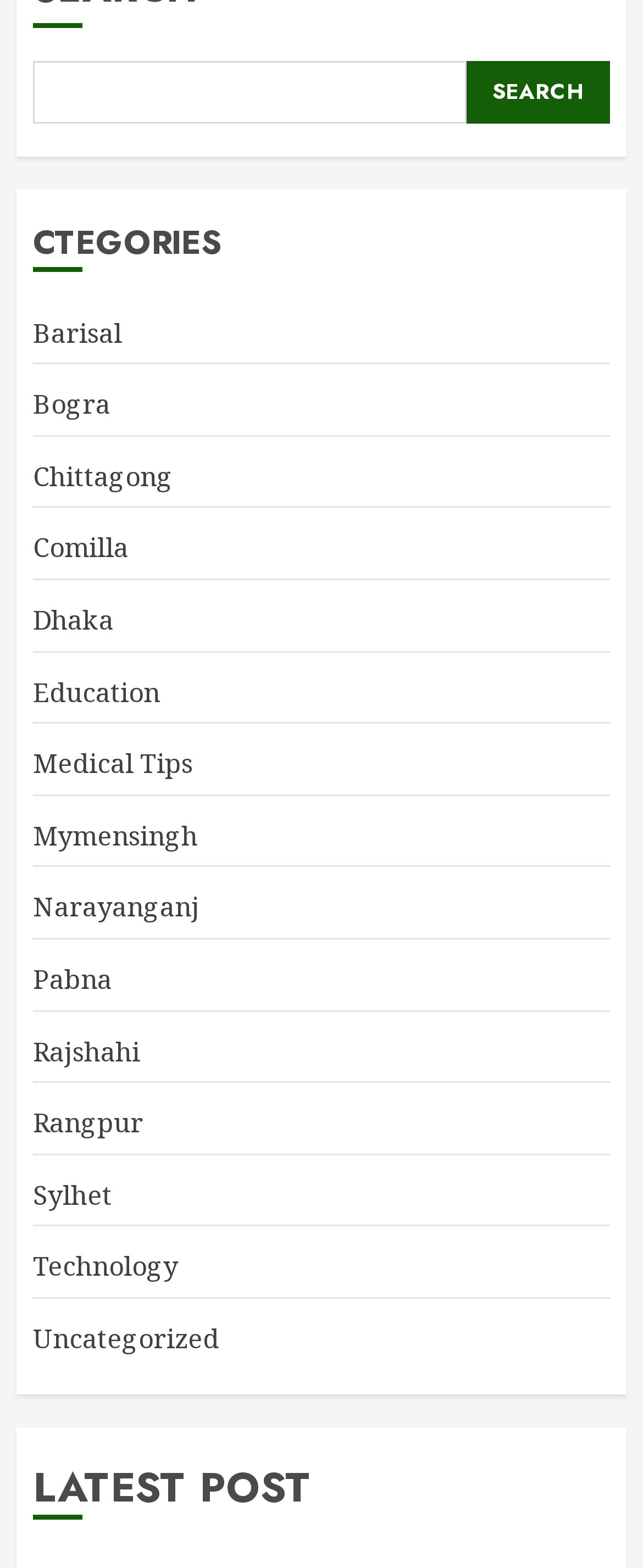Please identify the bounding box coordinates of the element's region that needs to be clicked to fulfill the following instruction: "read the latest post". The bounding box coordinates should consist of four float numbers between 0 and 1, i.e., [left, top, right, bottom].

[0.051, 0.931, 0.949, 0.969]